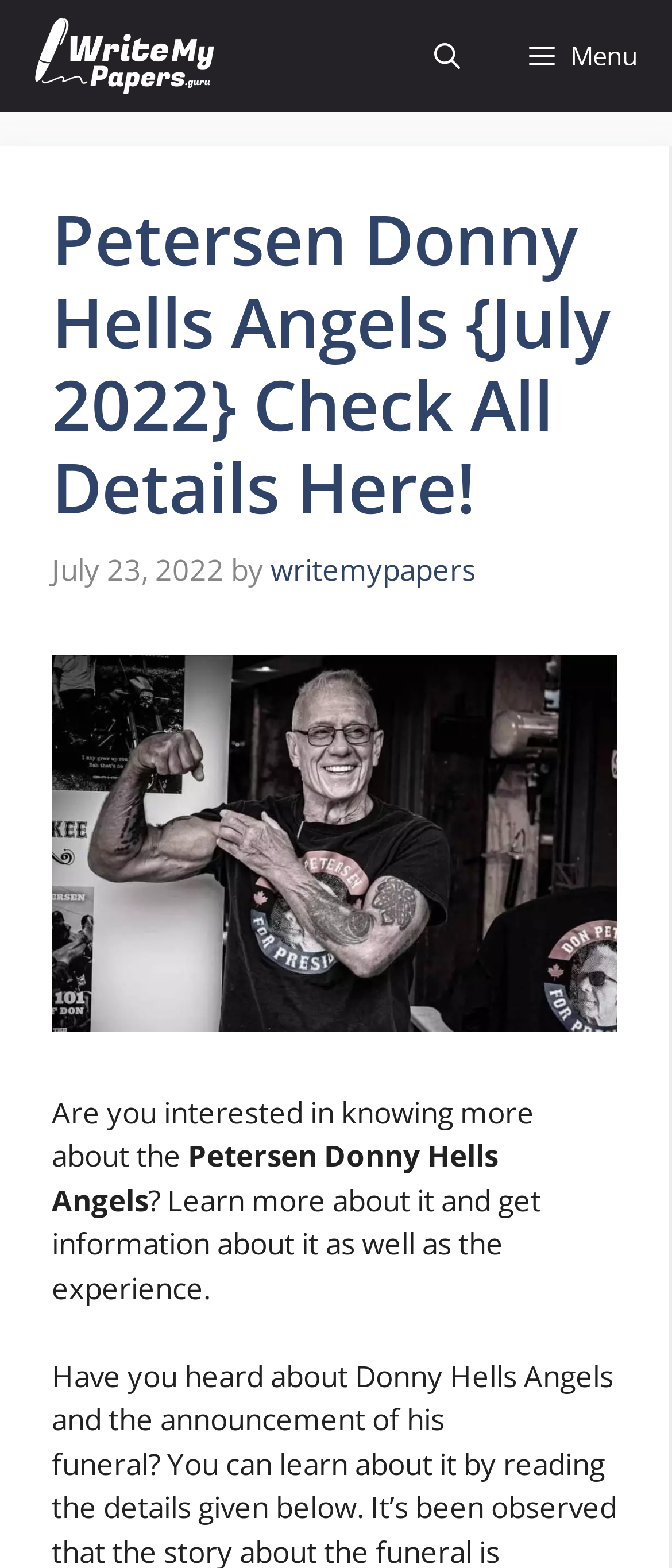Please find the main title text of this webpage.

Petersen Donny Hells Angels {July 2022} Check All Details Here!